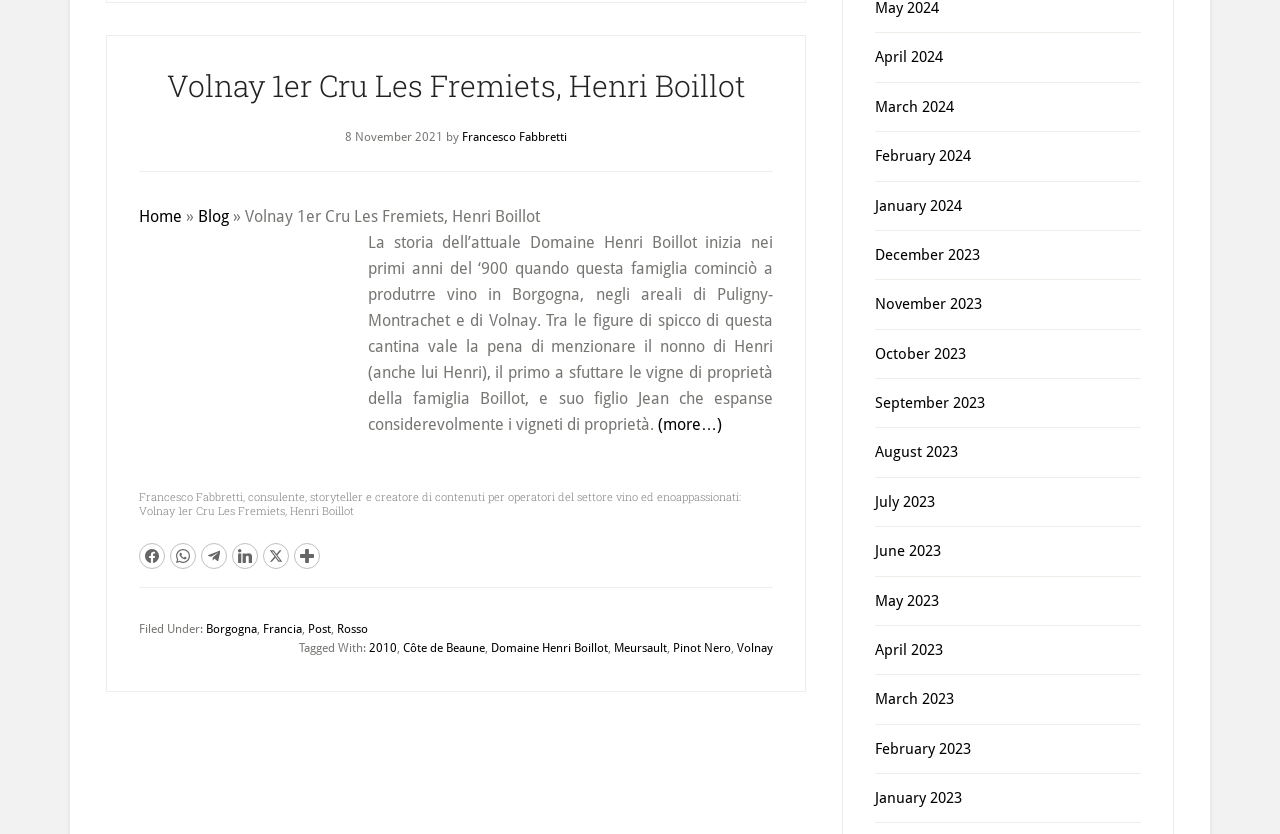Locate the bounding box coordinates of the UI element described by: "Côte de Beaune". The bounding box coordinates should consist of four float numbers between 0 and 1, i.e., [left, top, right, bottom].

[0.315, 0.769, 0.379, 0.786]